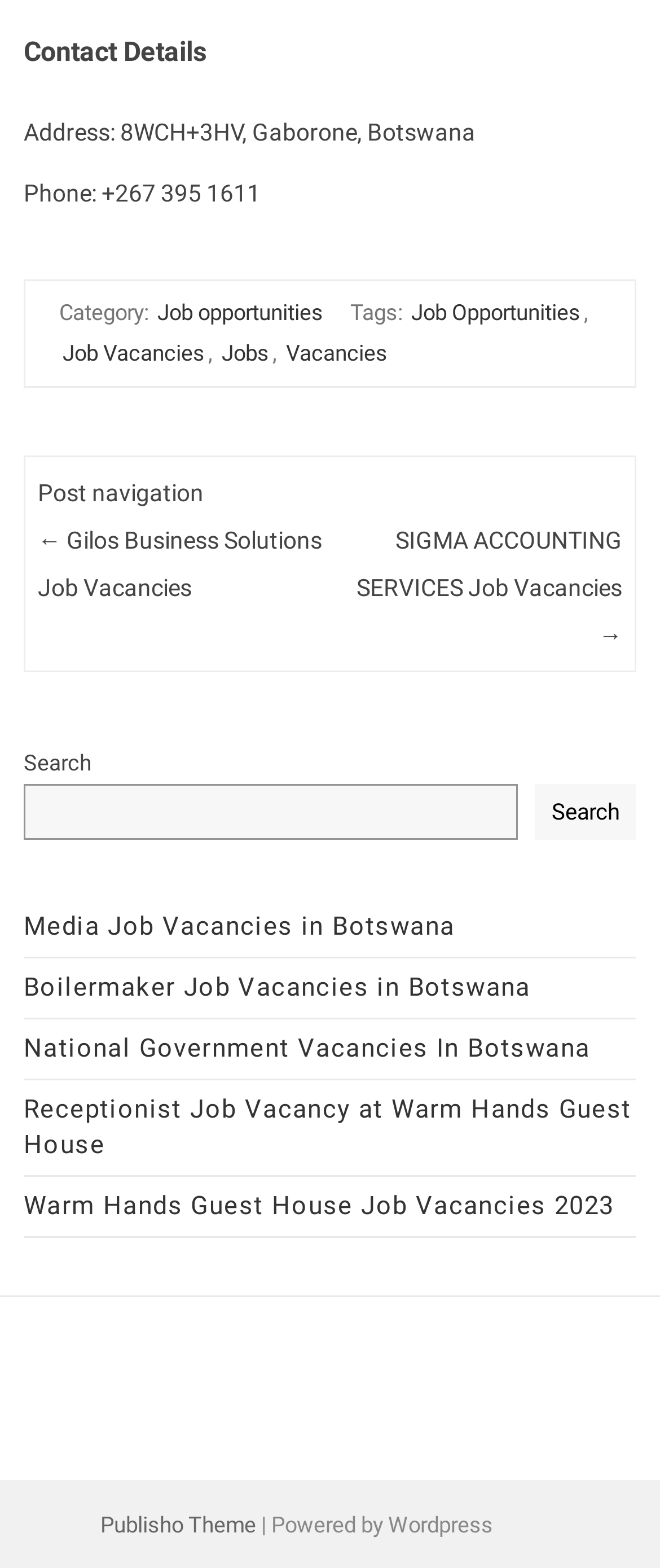Can you find the bounding box coordinates for the element to click on to achieve the instruction: "visit Job opportunities"?

[0.233, 0.189, 0.495, 0.209]